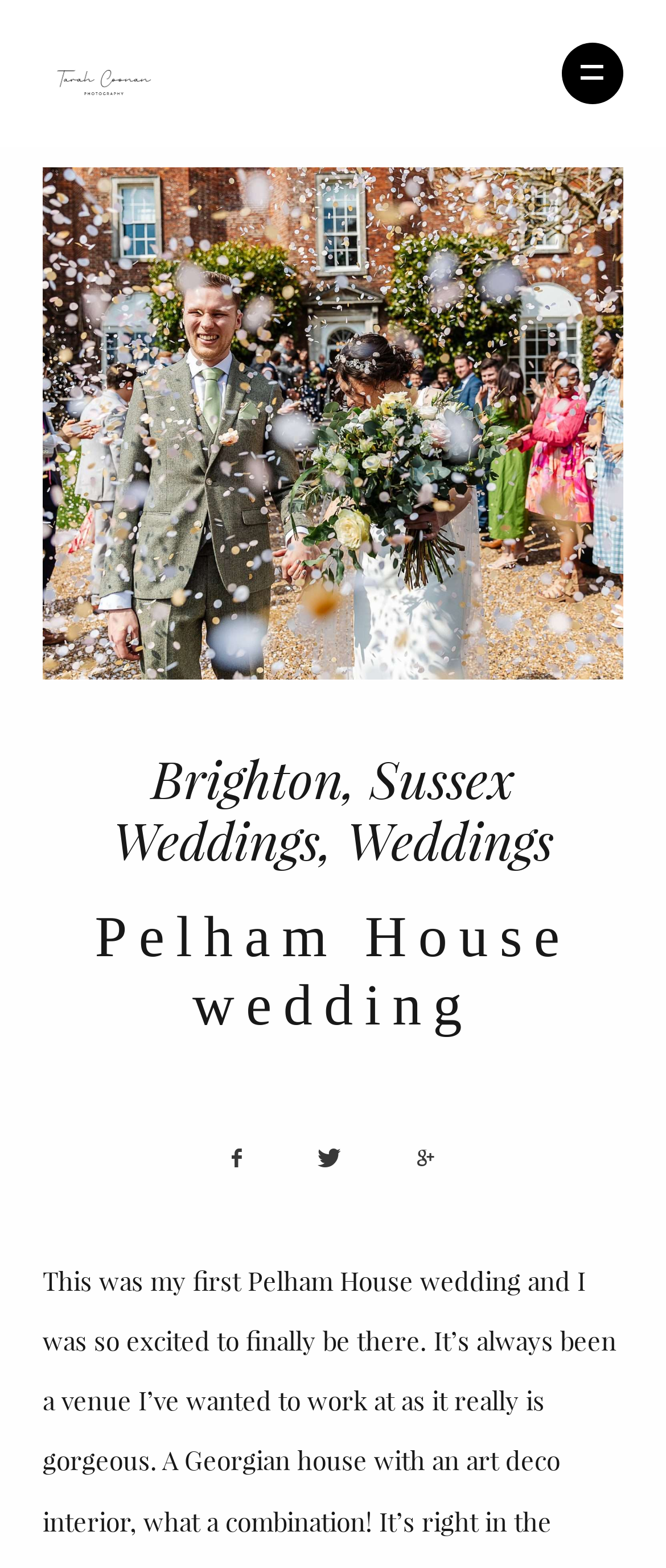Find the headline of the webpage and generate its text content.

Pelham House wedding